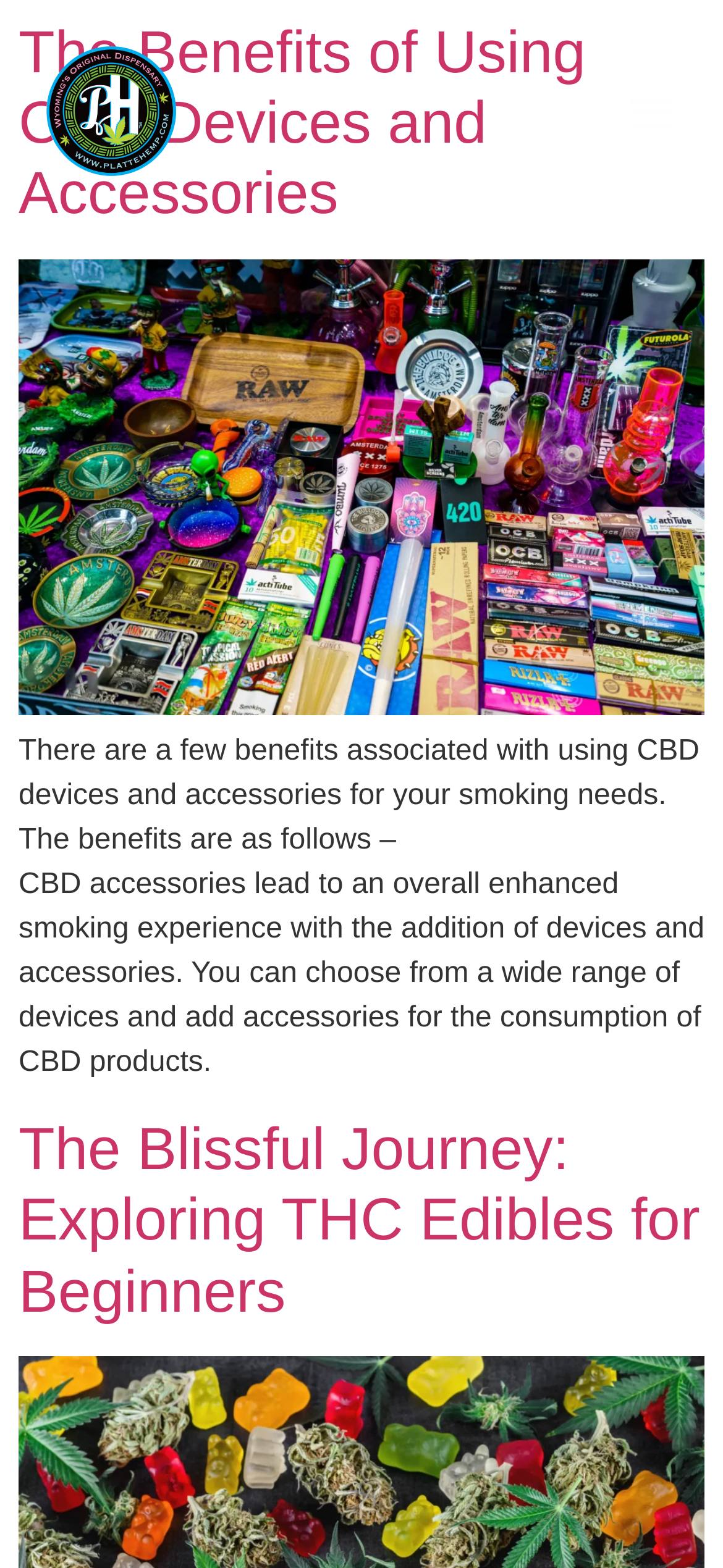Using the description: "Menu", identify the bounding box of the corresponding UI element in the screenshot.

[0.853, 0.049, 0.949, 0.093]